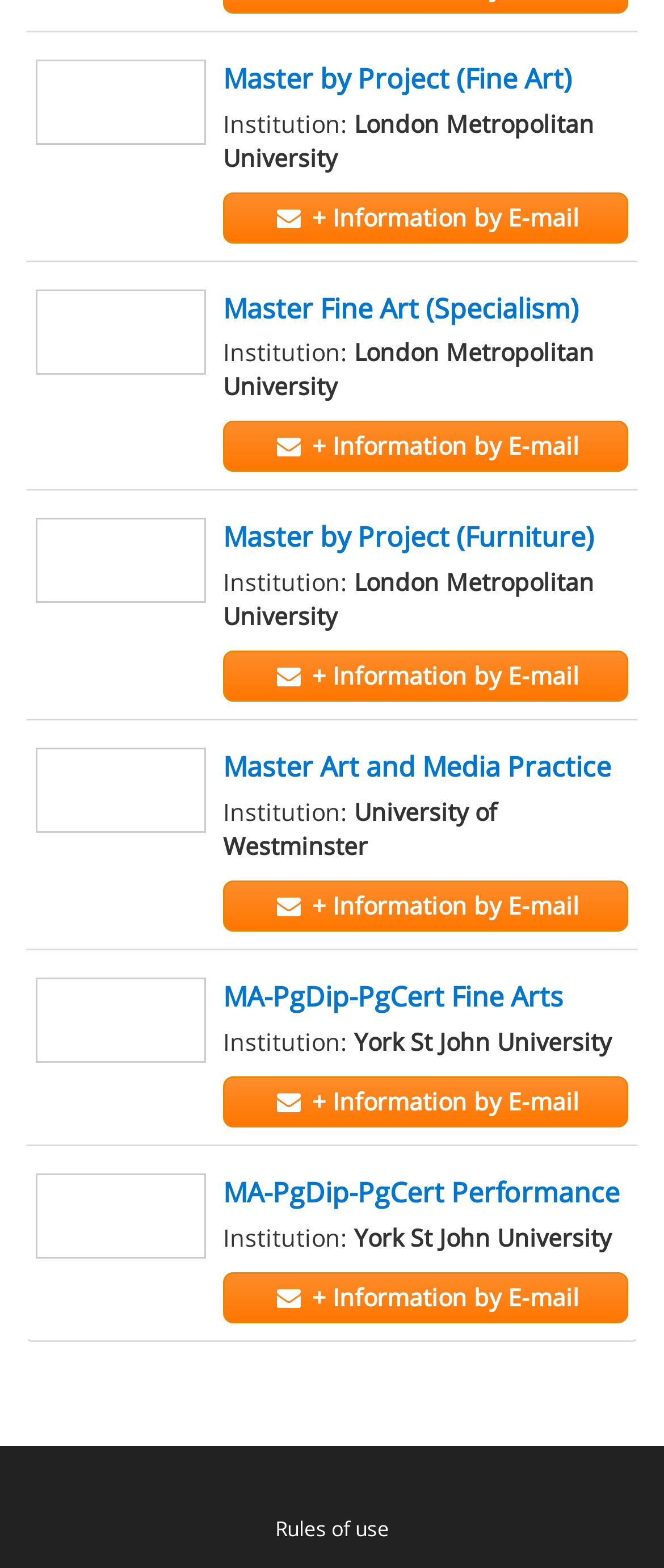Locate the bounding box coordinates of the segment that needs to be clicked to meet this instruction: "Read rules of use".

[0.077, 0.954, 0.923, 0.995]